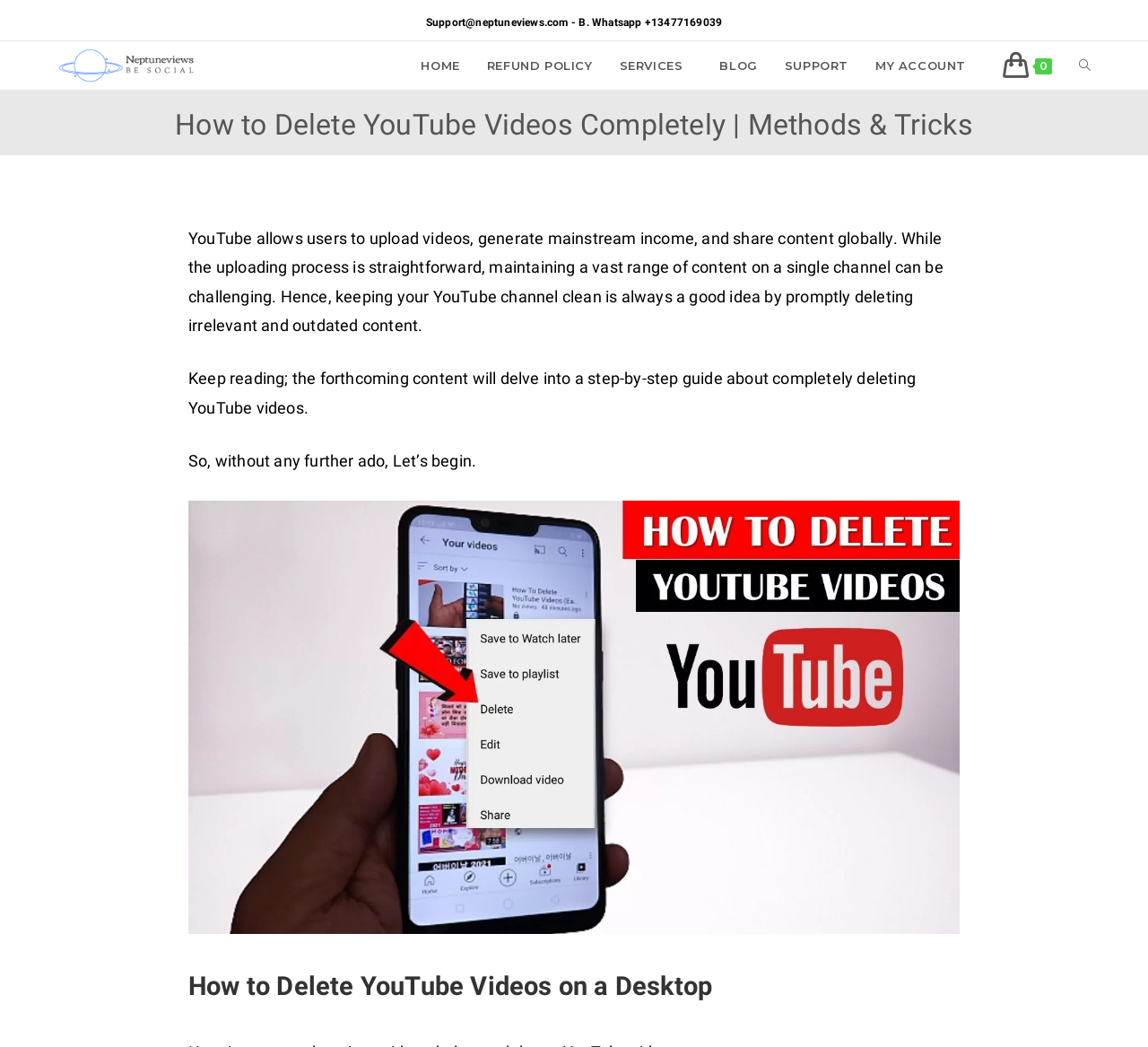Locate the bounding box coordinates of the area that needs to be clicked to fulfill the following instruction: "click on the Neptune Views link". The coordinates should be in the format of four float numbers between 0 and 1, namely [left, top, right, bottom].

[0.05, 0.052, 0.171, 0.07]